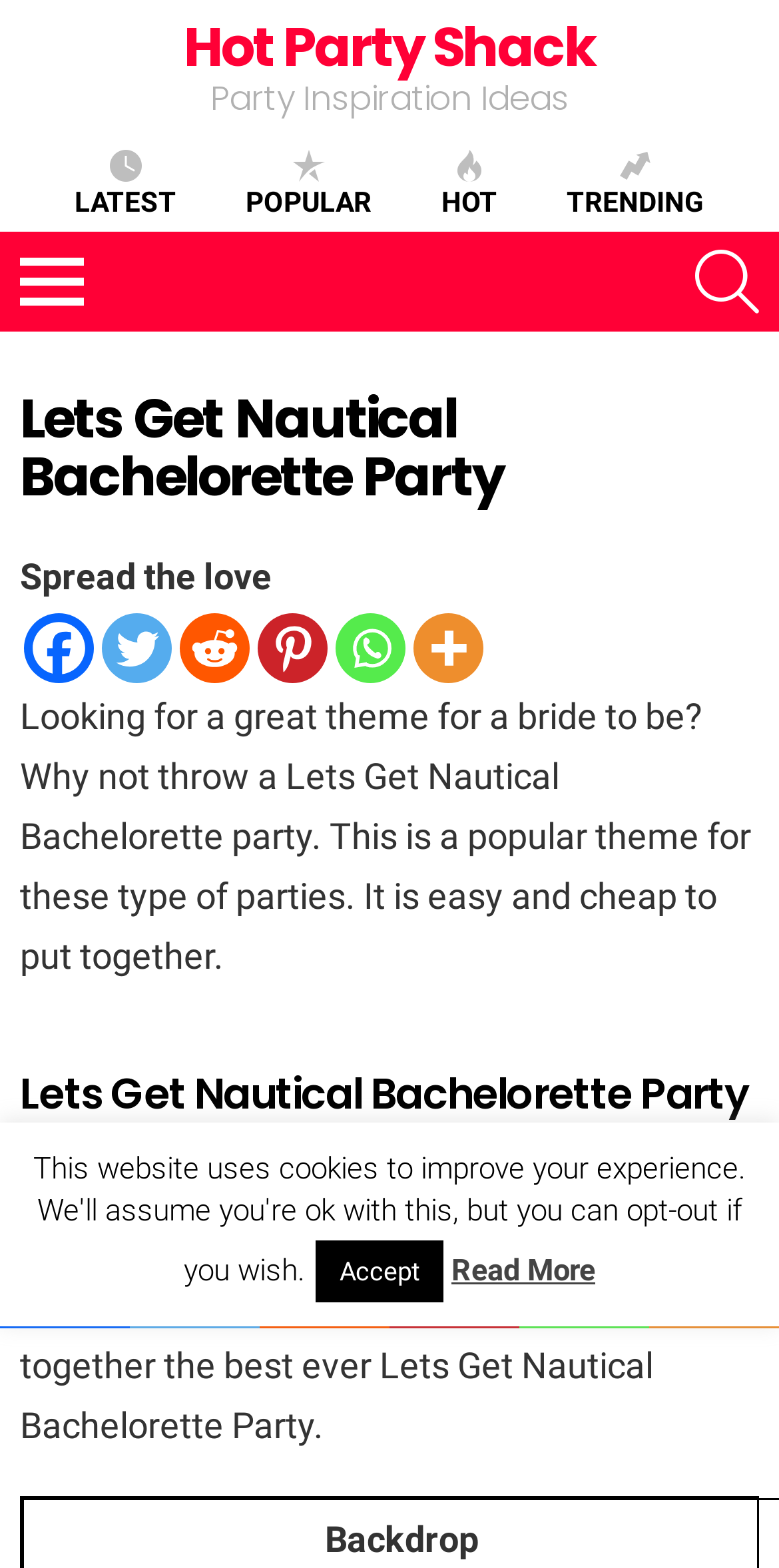What social media platforms are available?
Based on the screenshot, provide your answer in one word or phrase.

Facebook, Twitter, etc.